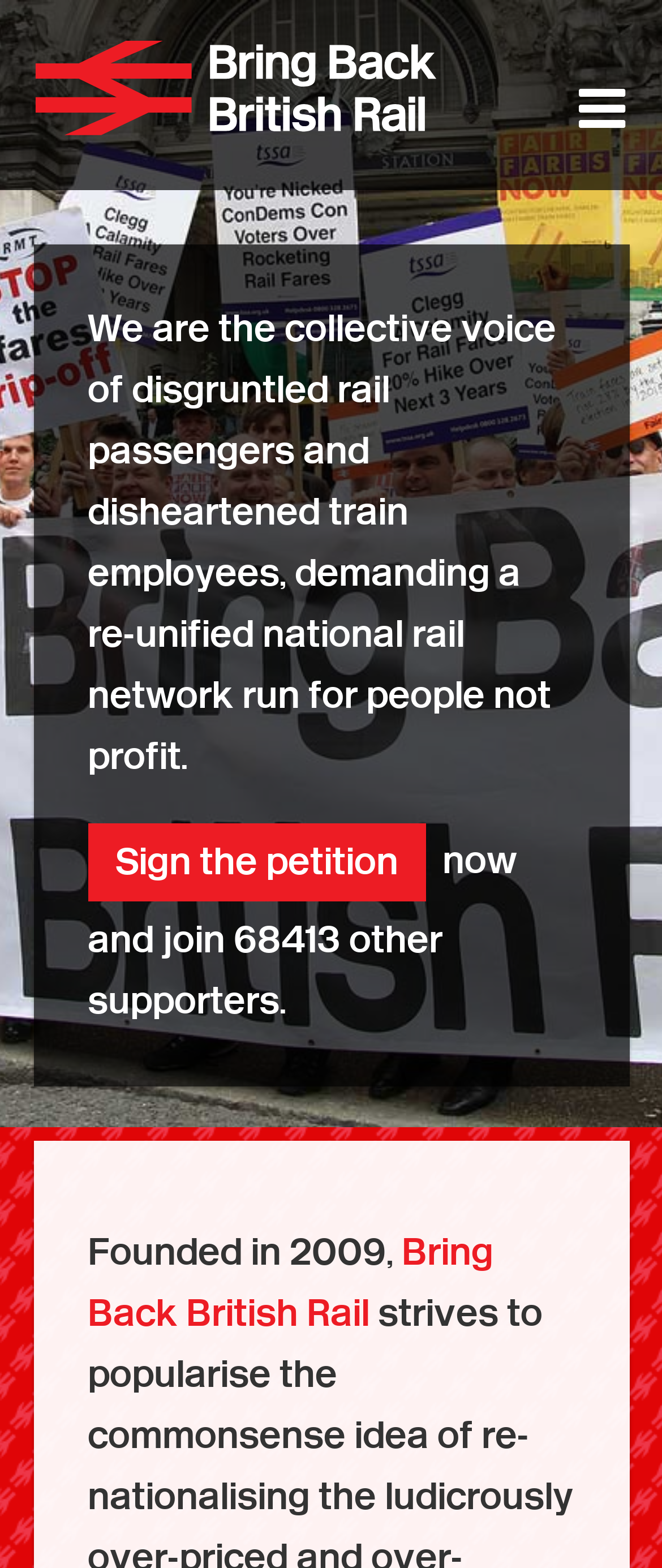Ascertain the bounding box coordinates for the UI element detailed here: "Sign the petition". The coordinates should be provided as [left, top, right, bottom] with each value being a float between 0 and 1.

[0.132, 0.525, 0.642, 0.575]